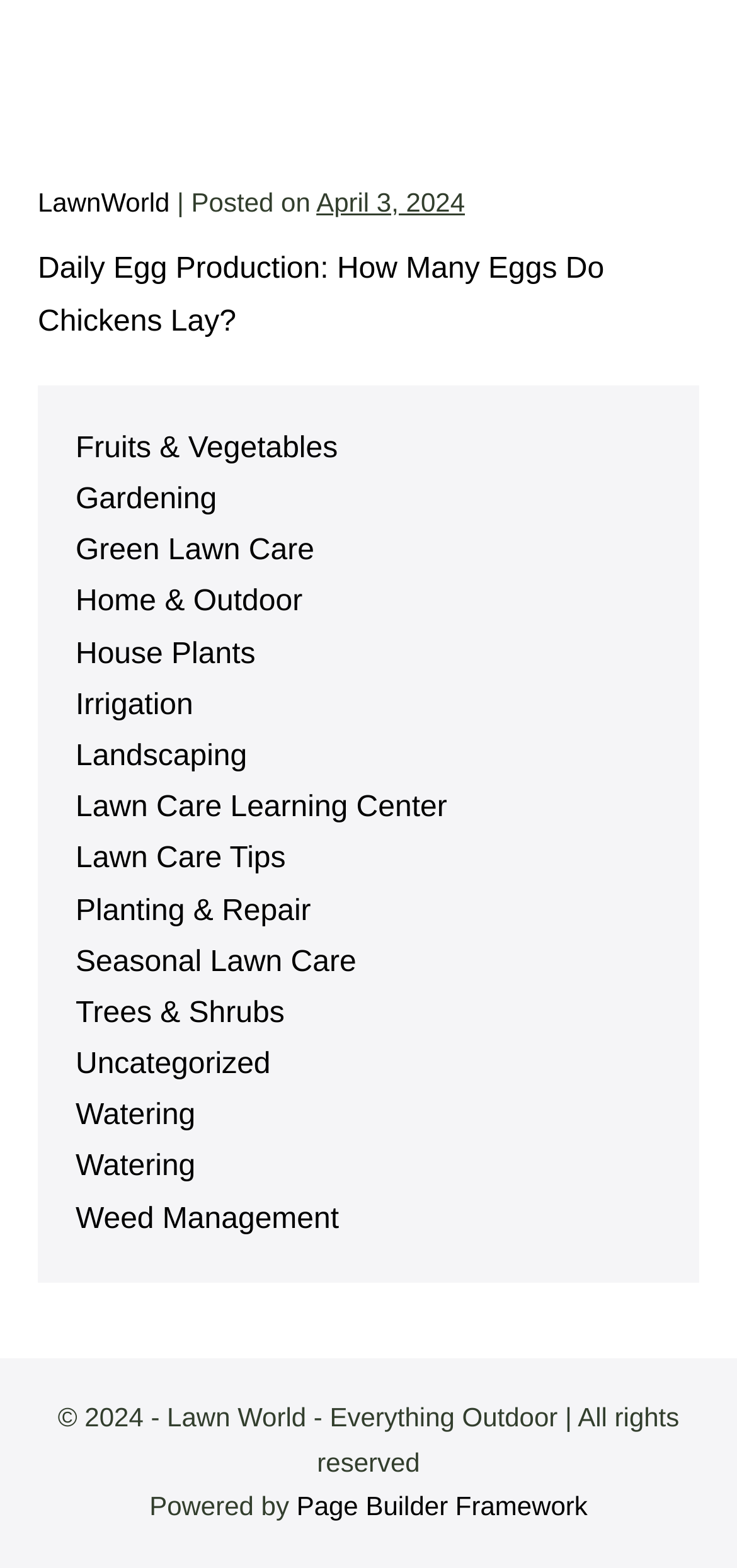What is the copyright year of the website?
Provide a thorough and detailed answer to the question.

The copyright year of the website can be found at the bottom of the webpage, where it says '© 2024 - Lawn World - Everything Outdoor | All rights reserved'.